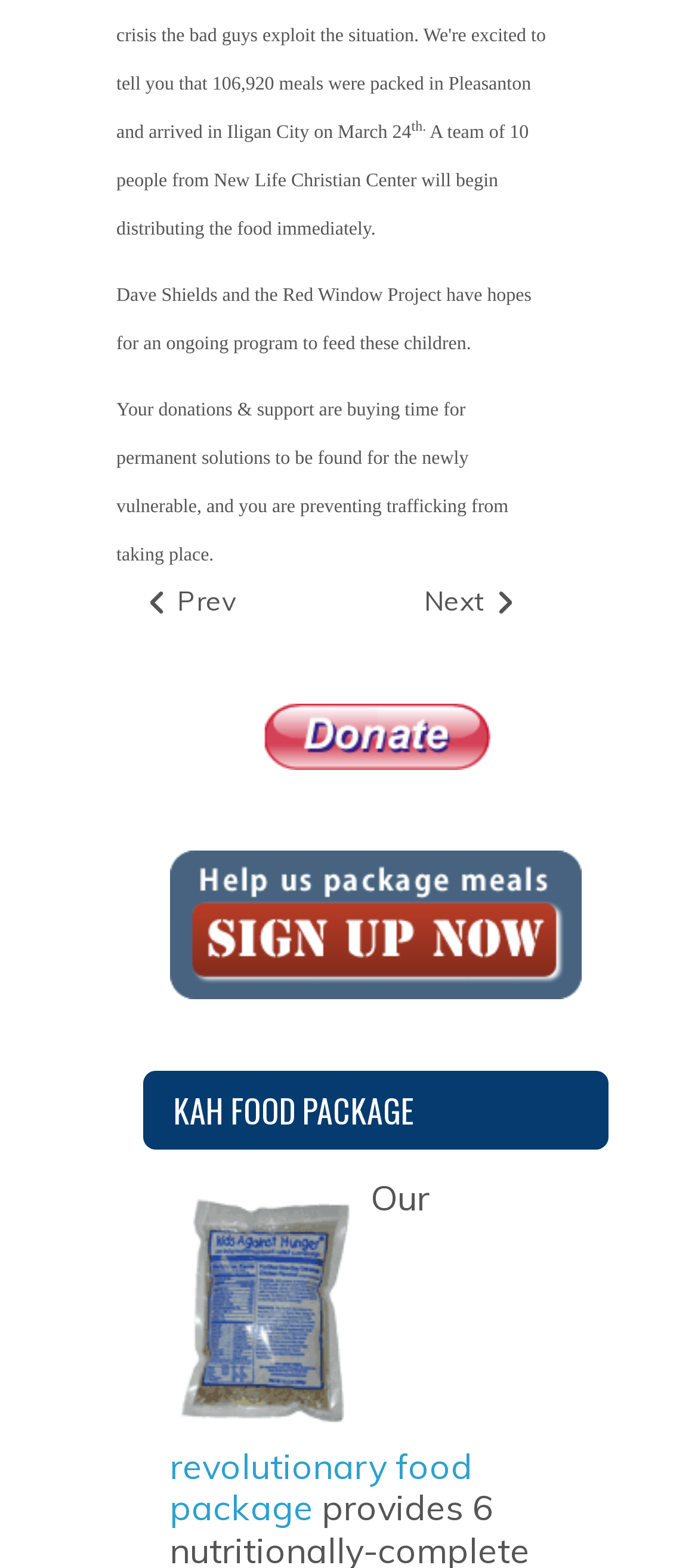How many links are on this webpage? Using the information from the screenshot, answer with a single word or phrase.

5